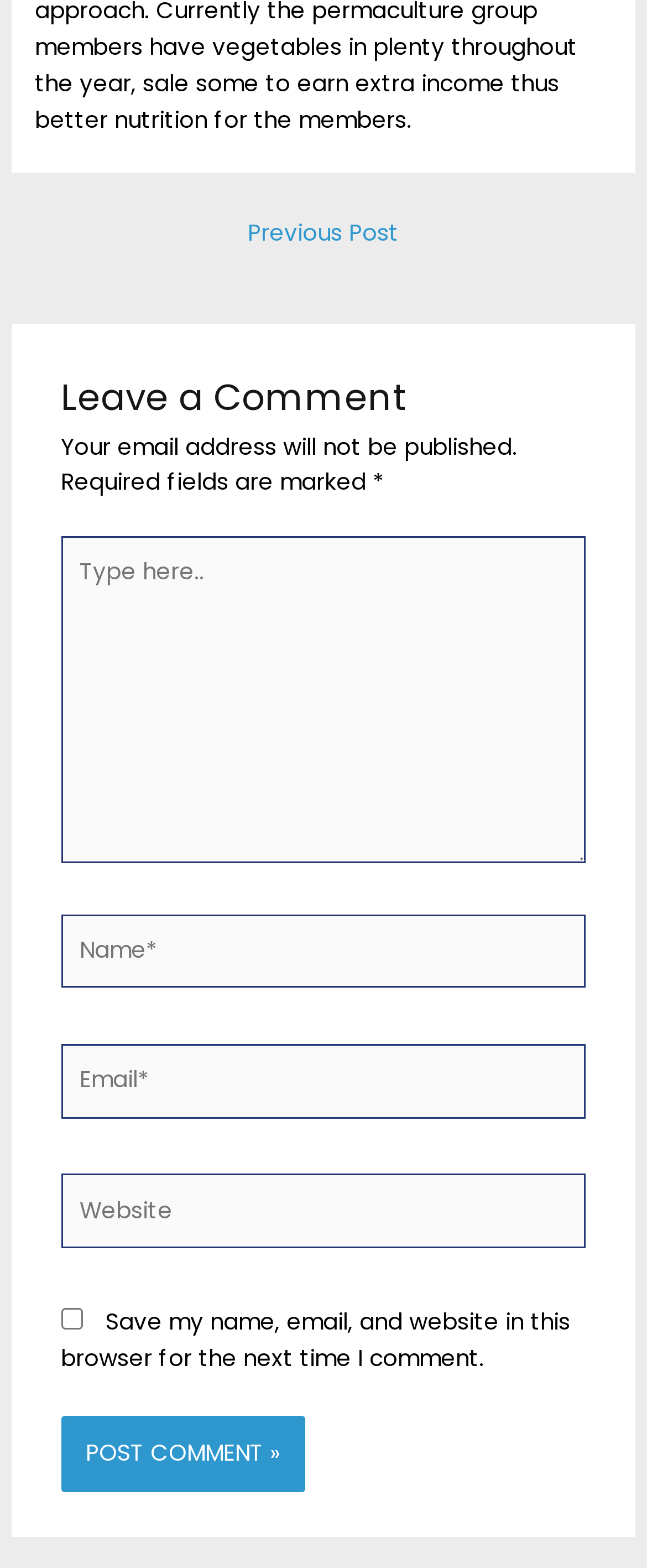Identify the bounding box coordinates for the UI element described as follows: parent_node: Website name="url" placeholder="Website". Use the format (top-left x, top-left y, bottom-right x, bottom-right y) and ensure all values are floating point numbers between 0 and 1.

[0.094, 0.749, 0.906, 0.796]